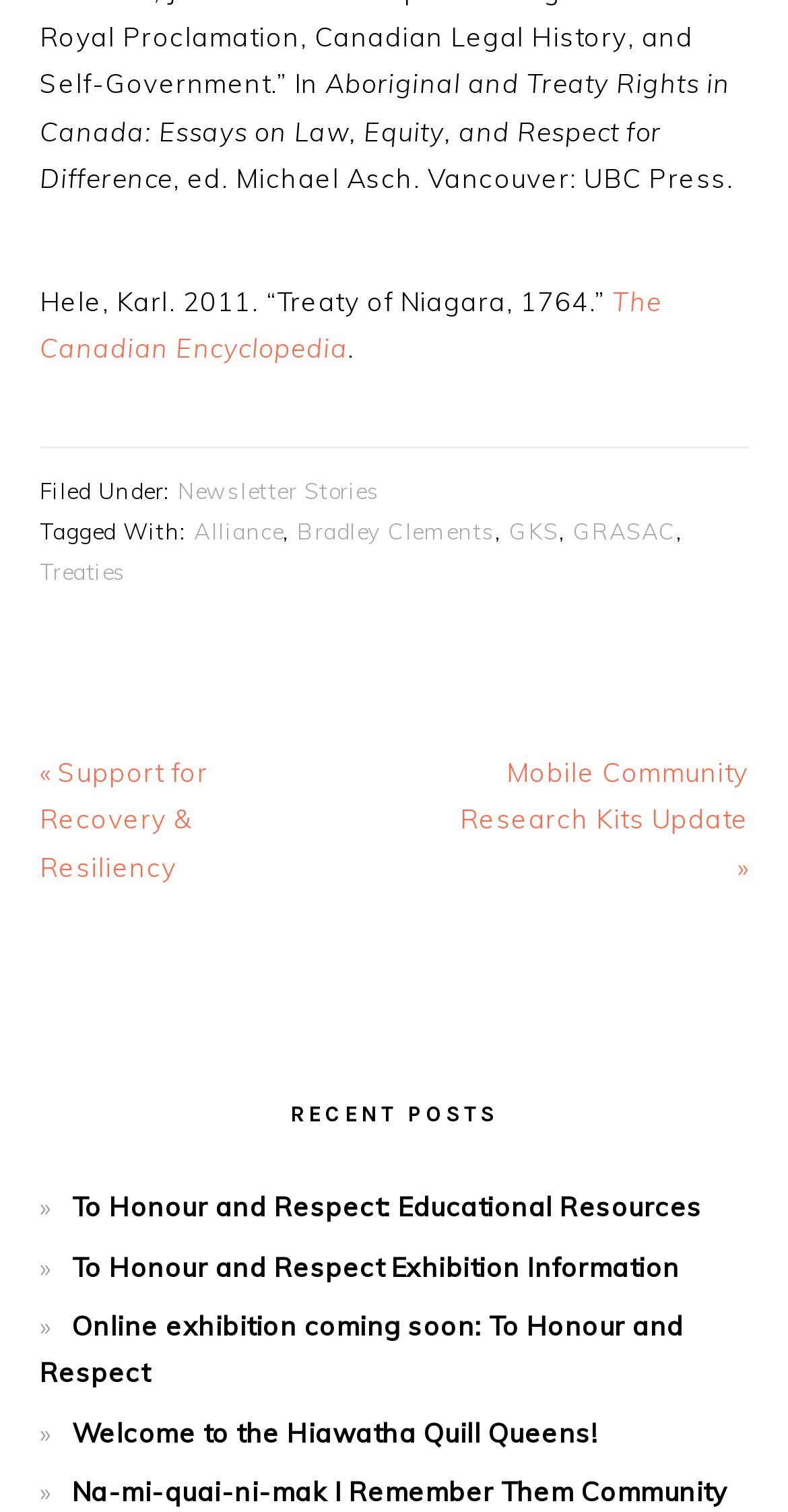Identify the bounding box coordinates of the region that should be clicked to execute the following instruction: "Read the previous post".

[0.05, 0.5, 0.264, 0.583]